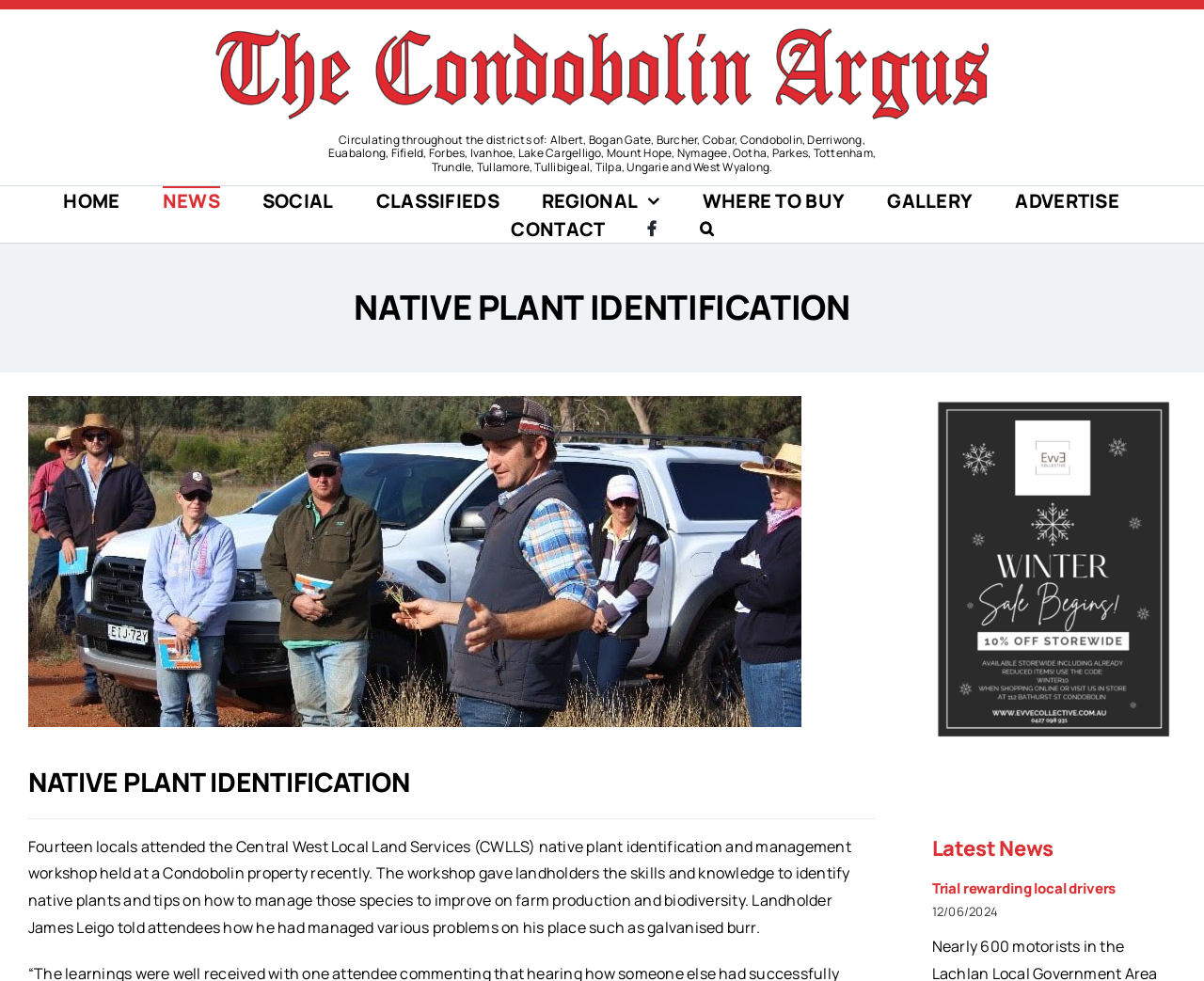What is the name of the landholder who shared his experience at the workshop?
Relying on the image, give a concise answer in one word or a brief phrase.

James Leigo